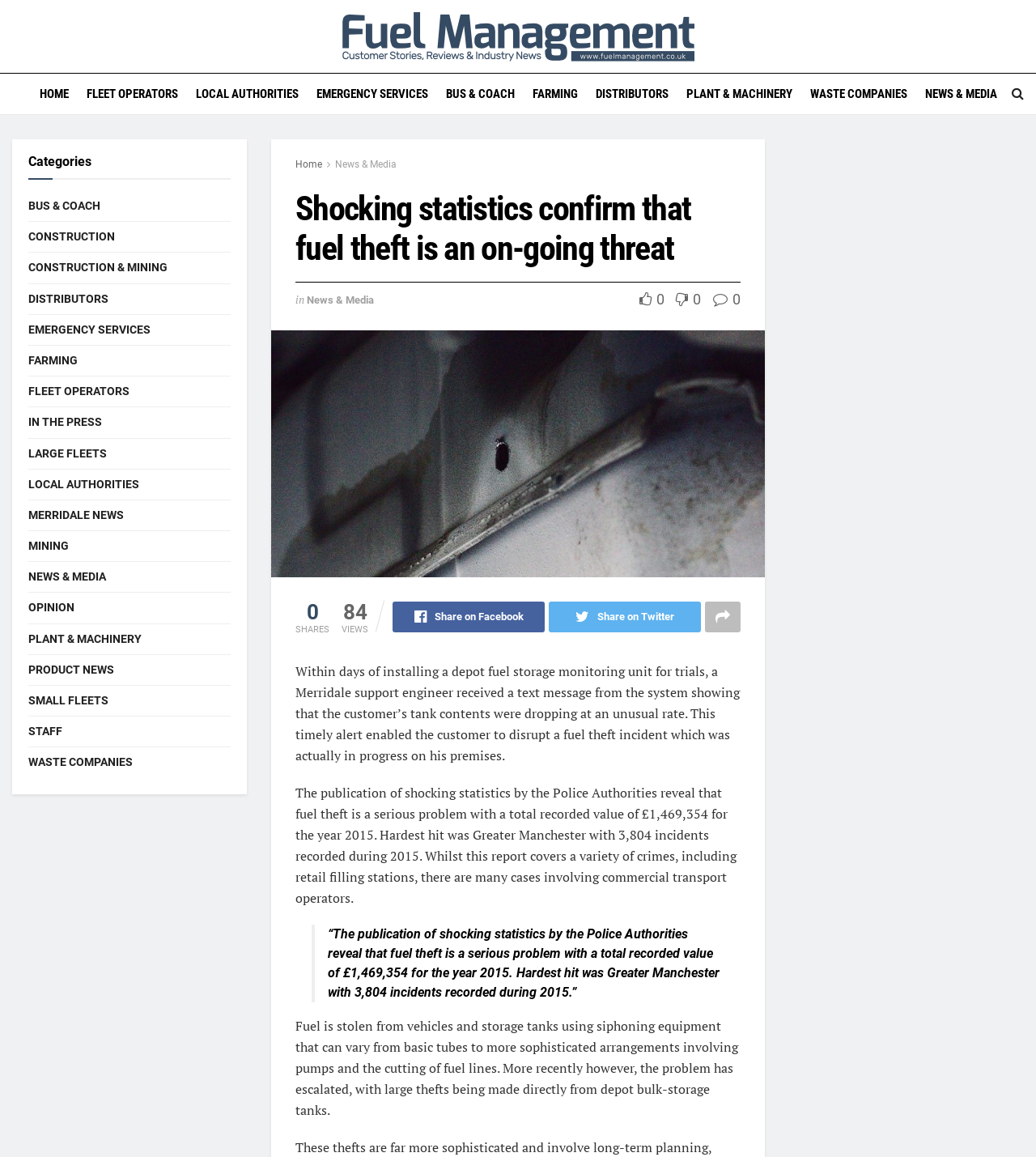Find the bounding box of the UI element described as follows: "Mining".

[0.027, 0.463, 0.066, 0.481]